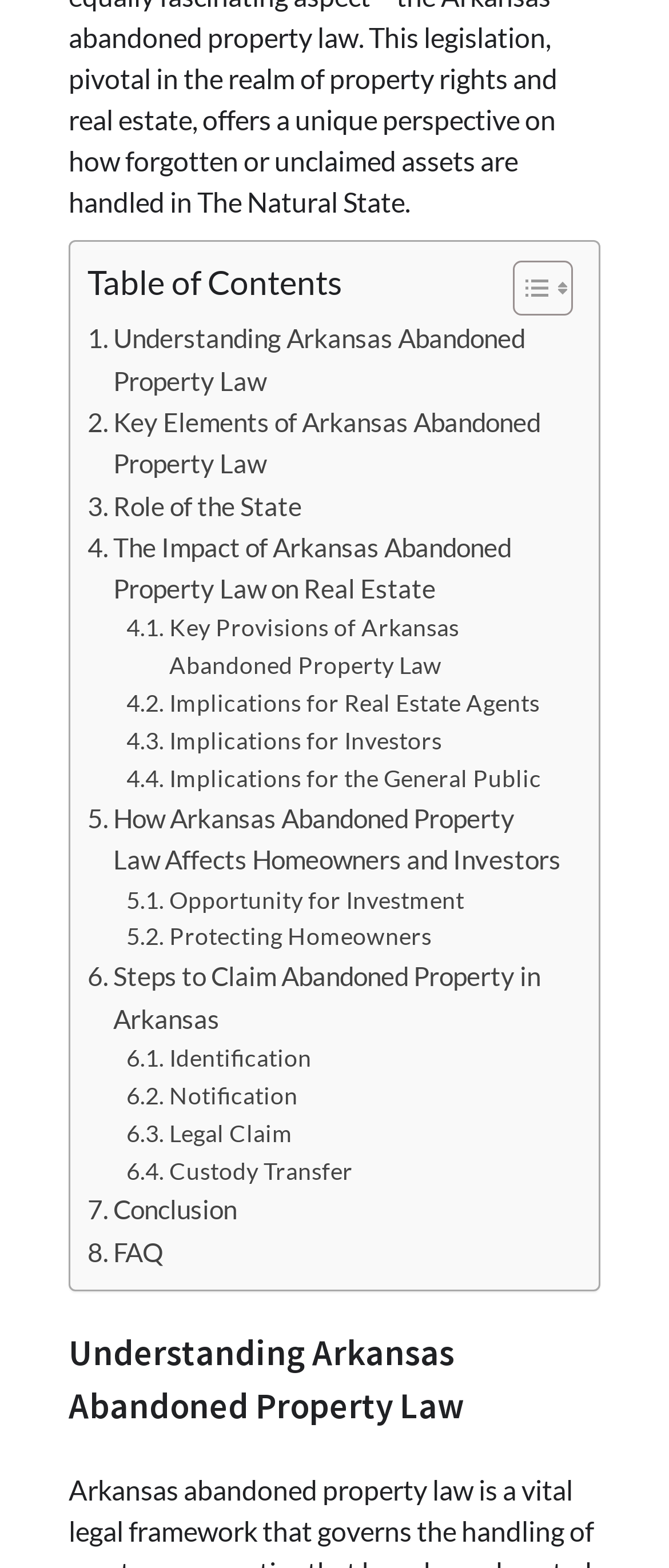Provide a one-word or one-phrase answer to the question:
What is the main topic of this webpage?

Arkansas Abandoned Property Law